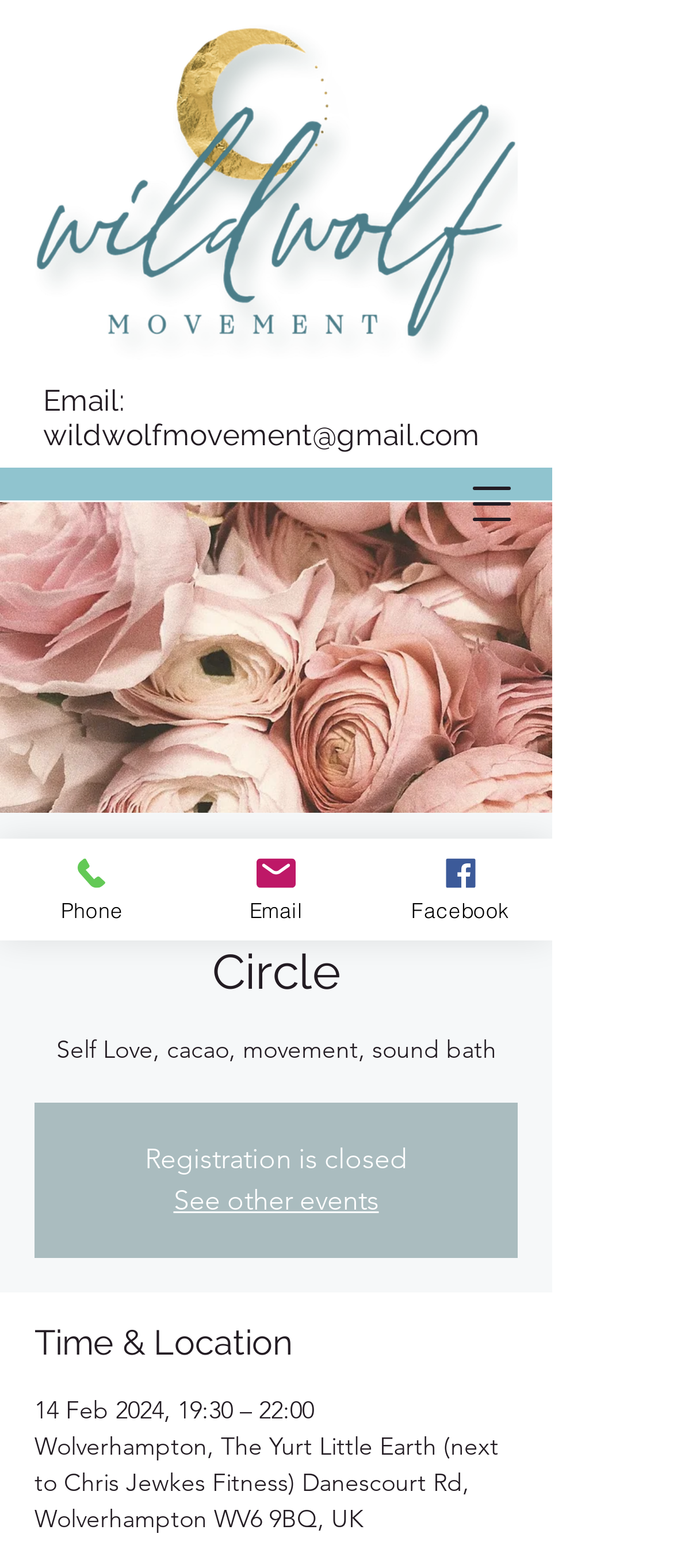Locate the bounding box coordinates of the element you need to click to accomplish the task described by this instruction: "Open navigation menu".

[0.679, 0.299, 0.782, 0.343]